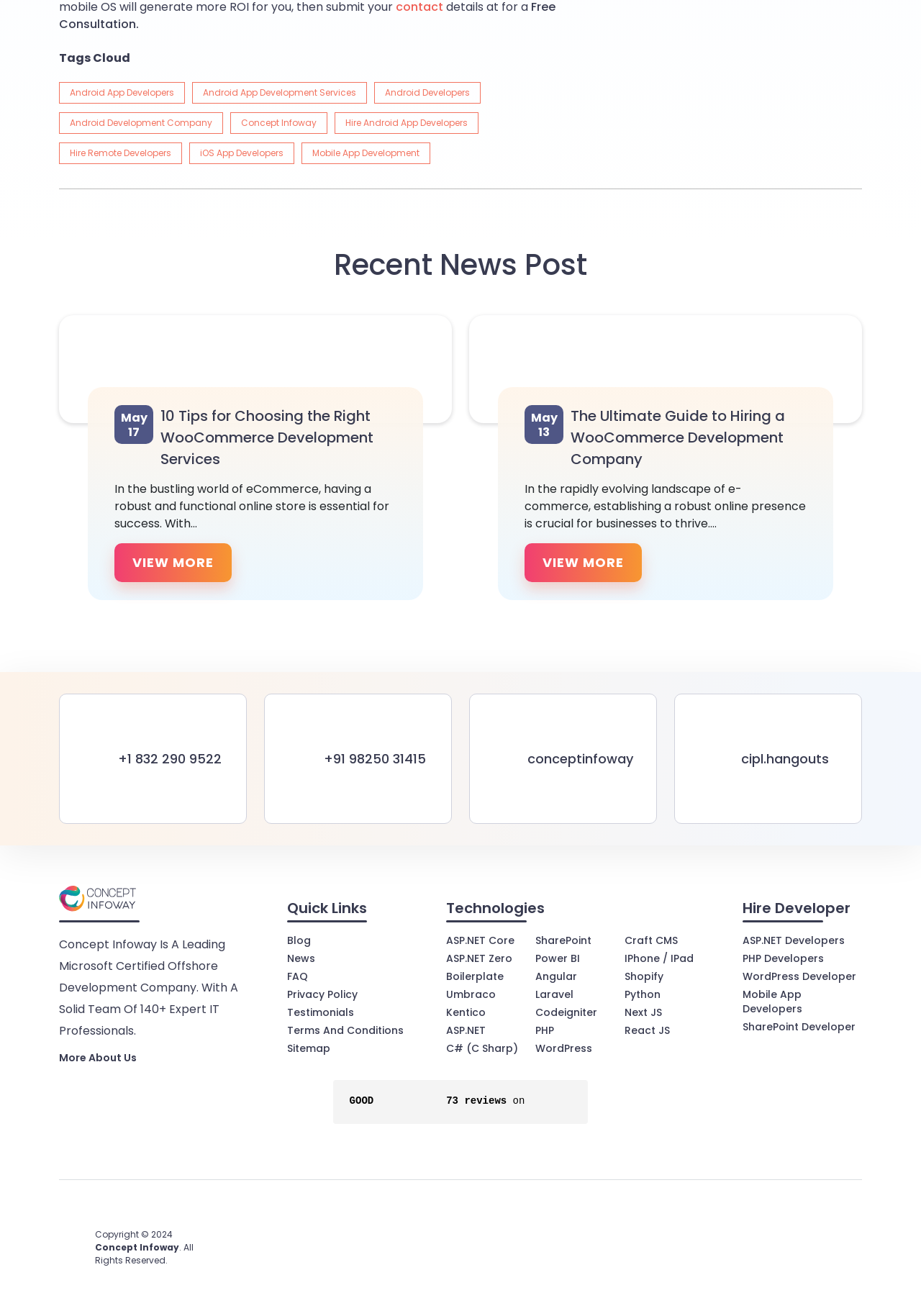Extract the bounding box for the UI element that matches this description: "iPhone / iPad".

[0.678, 0.723, 0.753, 0.734]